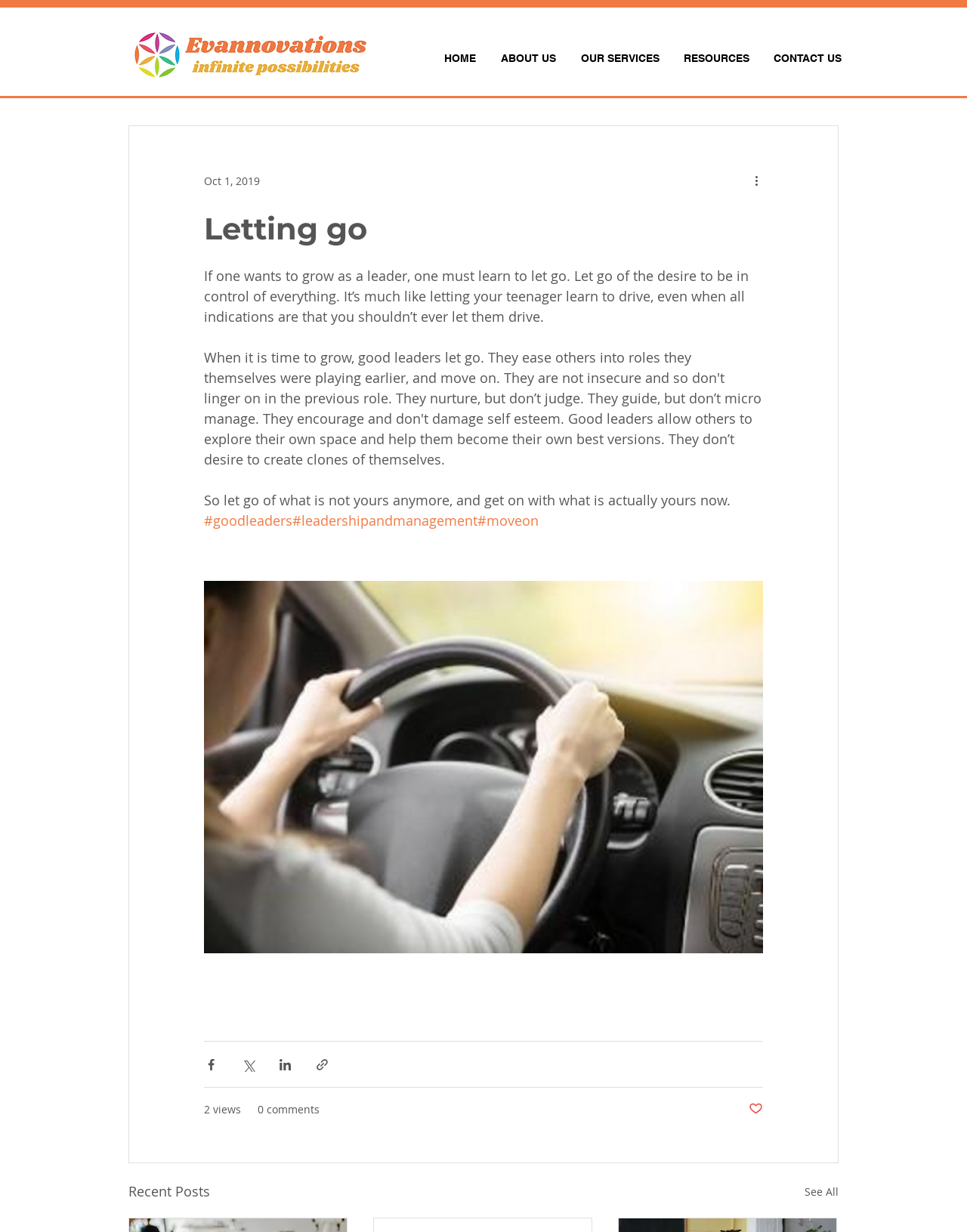Write an extensive caption that covers every aspect of the webpage.

This webpage appears to be a blog or article page, with a focus on leadership and personal growth. At the top of the page, there are two images, likely logos or icons, side by side. Below these images, there is a navigation menu with five links: "HOME", "ABOUT US", "OUR SERVICES", "RESOURCES", and "CONTACT US".

The main content of the page is an article with a heading "Letting go" and a publication date "Oct 1, 2019". The article discusses the importance of letting go of control and embracing change in order to grow as a leader. The text is divided into two paragraphs, with a few links to related topics, such as "#goodleaders" and "#leadershipandmanagement", in between.

To the right of the article, there is a button "More actions" with an image of three horizontal lines. Below the article, there are several social media sharing buttons, including Facebook, Twitter, LinkedIn, and a link to share via a URL. There are also indicators showing the number of views and comments on the post, as well as a button to like the post.

At the bottom of the page, there is a heading "Recent Posts" with a link to "See All" on the right side.